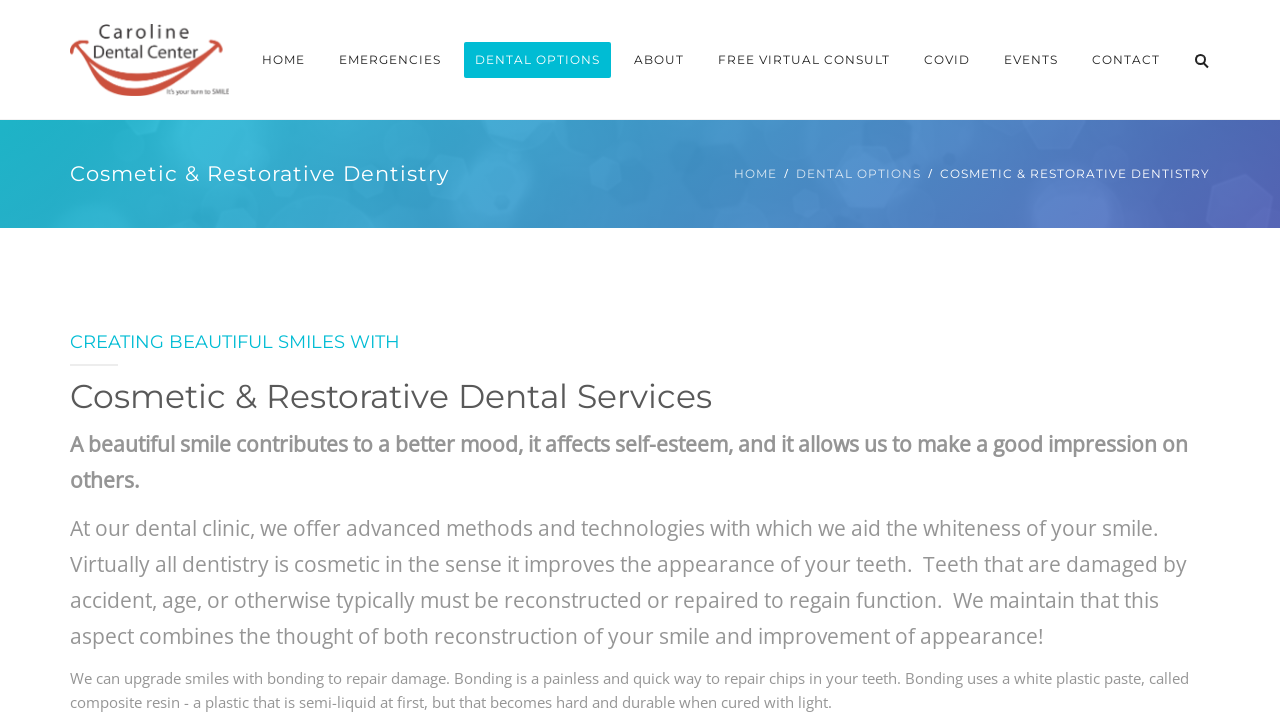What is the main topic of the webpage?
Based on the image, provide your answer in one word or phrase.

Dentistry